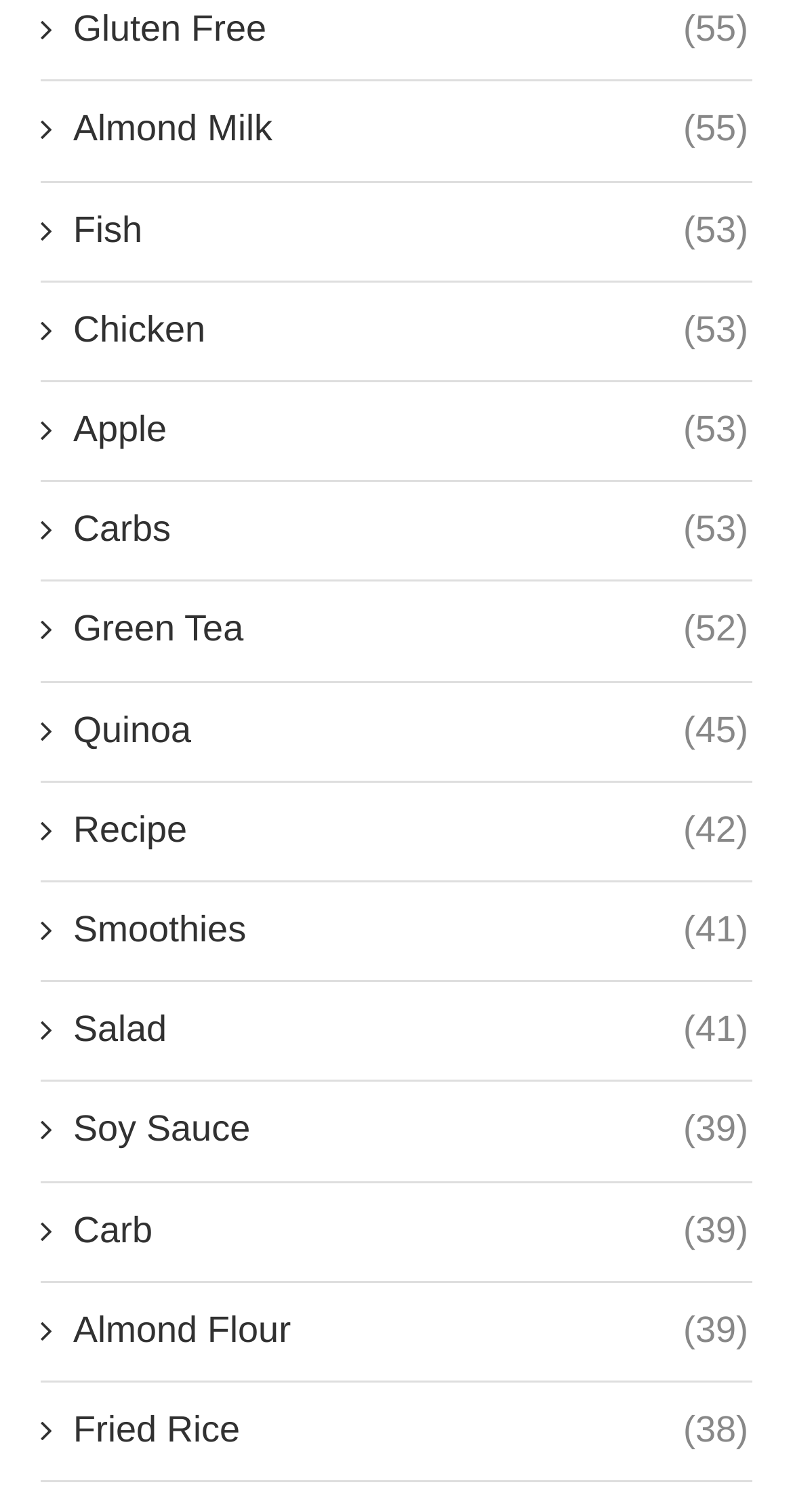Using the element description Carbs (53), predict the bounding box coordinates for the UI element. Provide the coordinates in (top-left x, top-left y, bottom-right x, bottom-right y) format with values ranging from 0 to 1.

[0.051, 0.334, 0.944, 0.368]